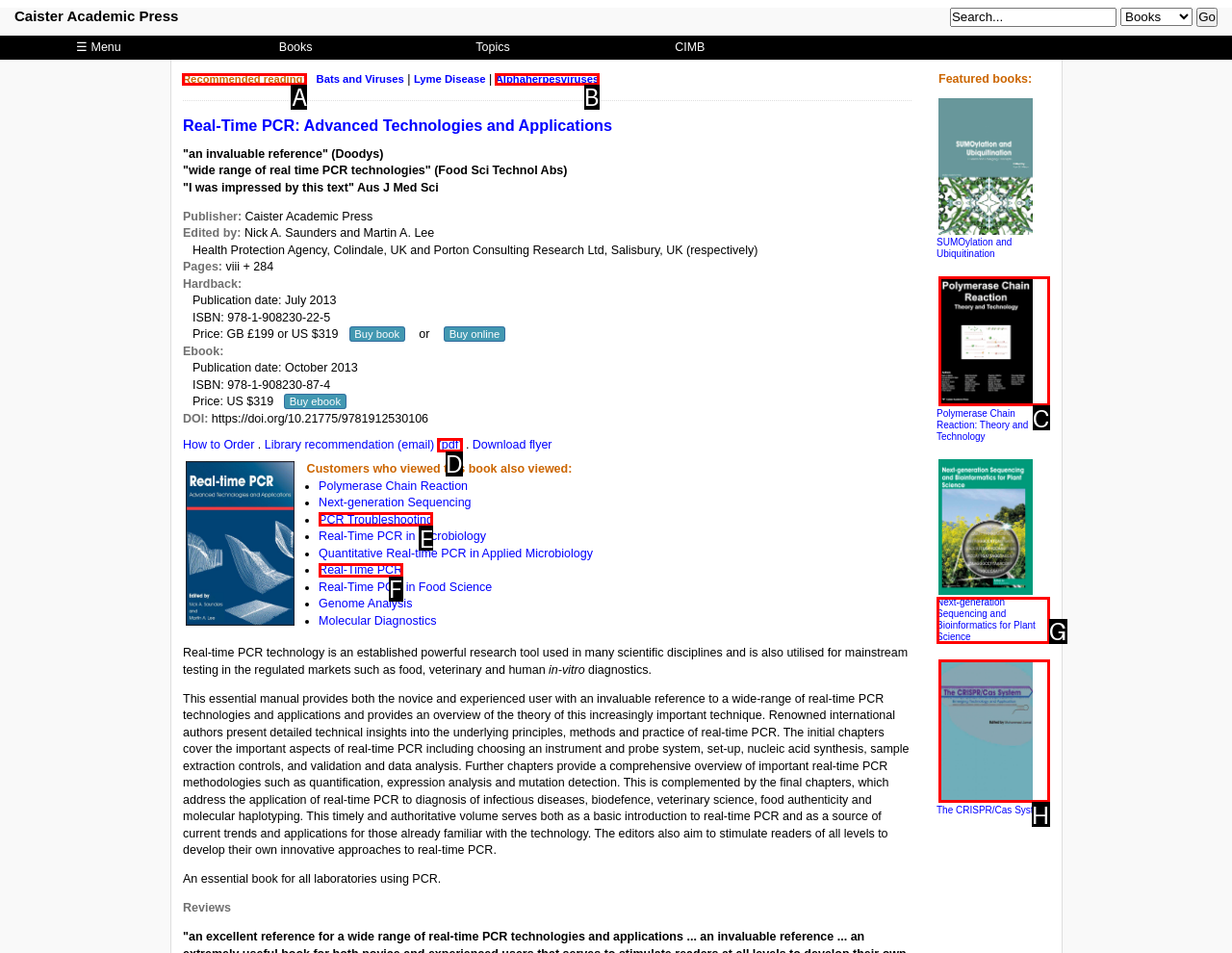Identify the HTML element you need to click to achieve the task: View recommended reading. Respond with the corresponding letter of the option.

A